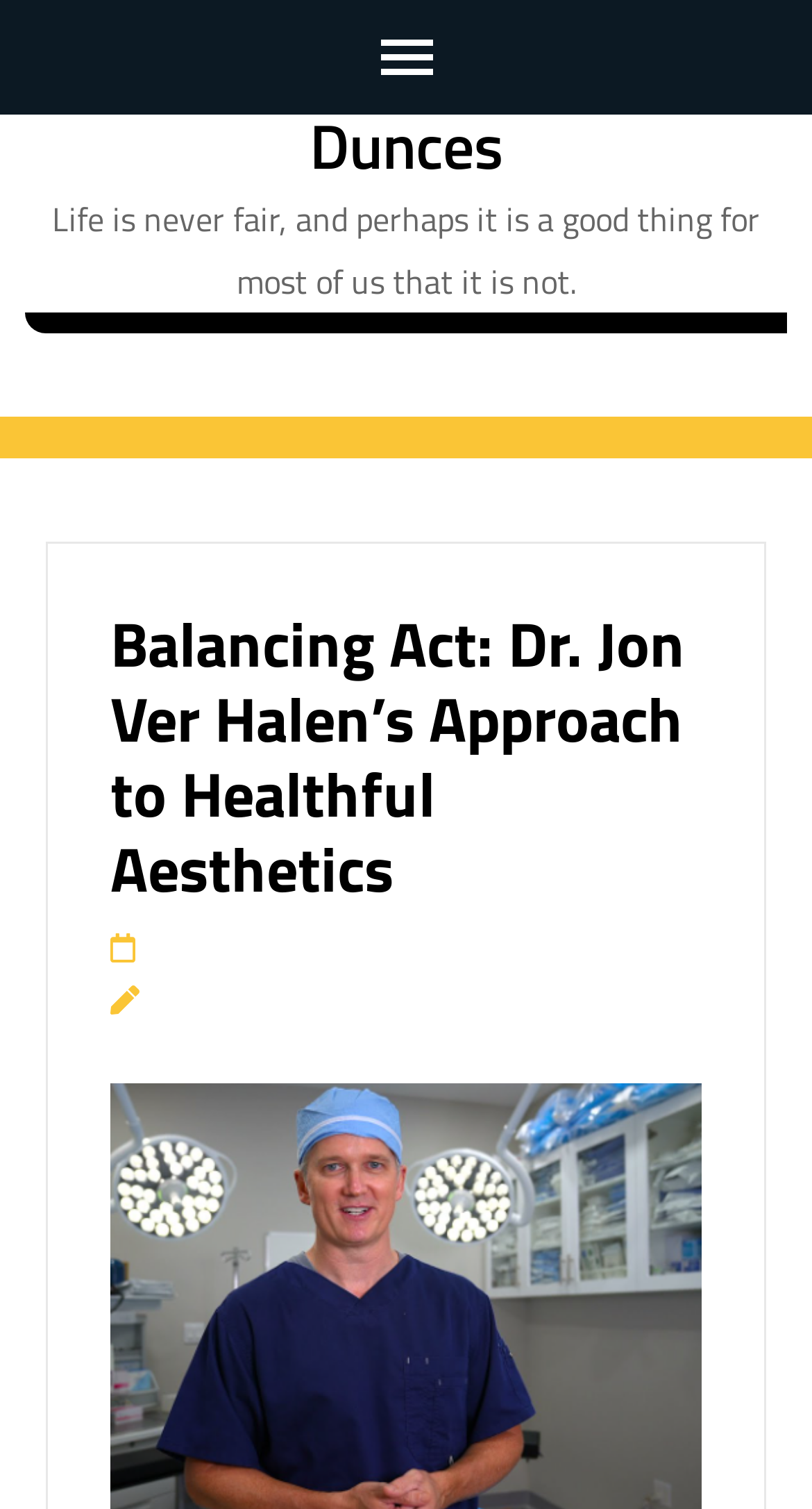With reference to the screenshot, provide a detailed response to the question below:
How many links are there in the main header?

I counted the number of link elements within the HeaderAsNonLandmark element, which is located in the main header section of the webpage. There are three links in total.